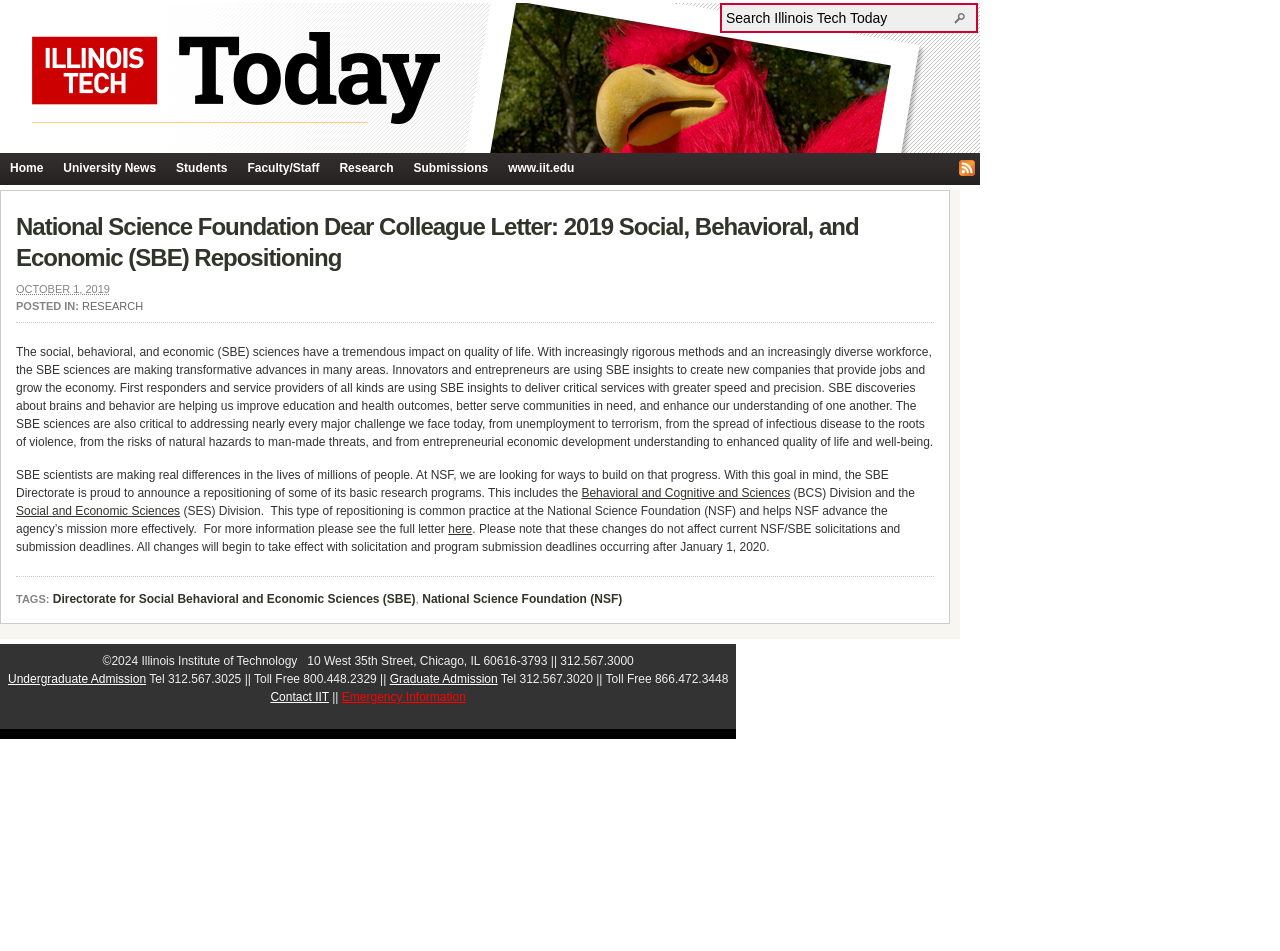Show the bounding box coordinates of the element that should be clicked to complete the task: "Learn more about Research".

[0.257, 0.161, 0.315, 0.193]